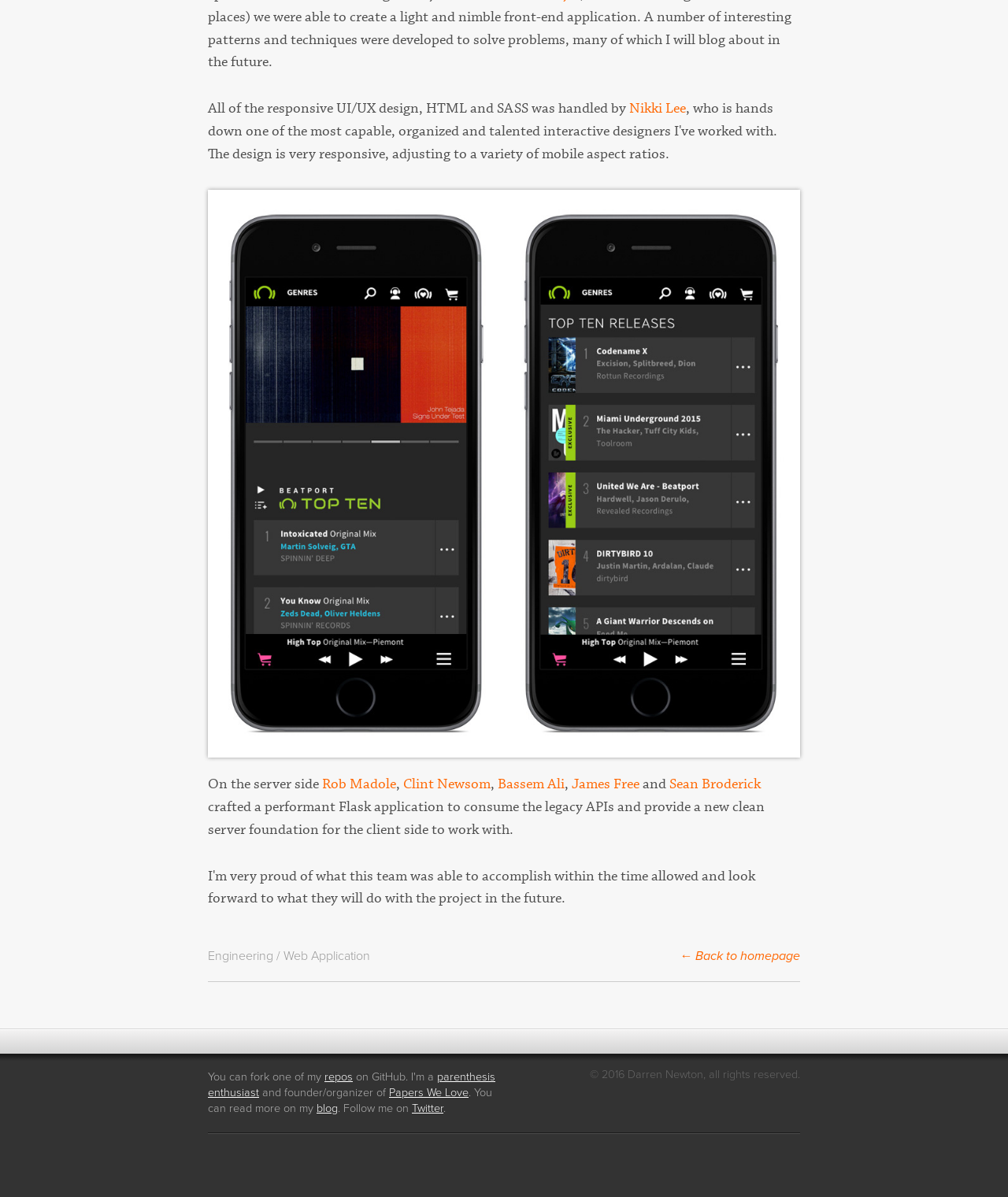Locate the bounding box coordinates of the element to click to perform the following action: 'Follow on Twitter'. The coordinates should be given as four float values between 0 and 1, in the form of [left, top, right, bottom].

[0.409, 0.921, 0.44, 0.932]